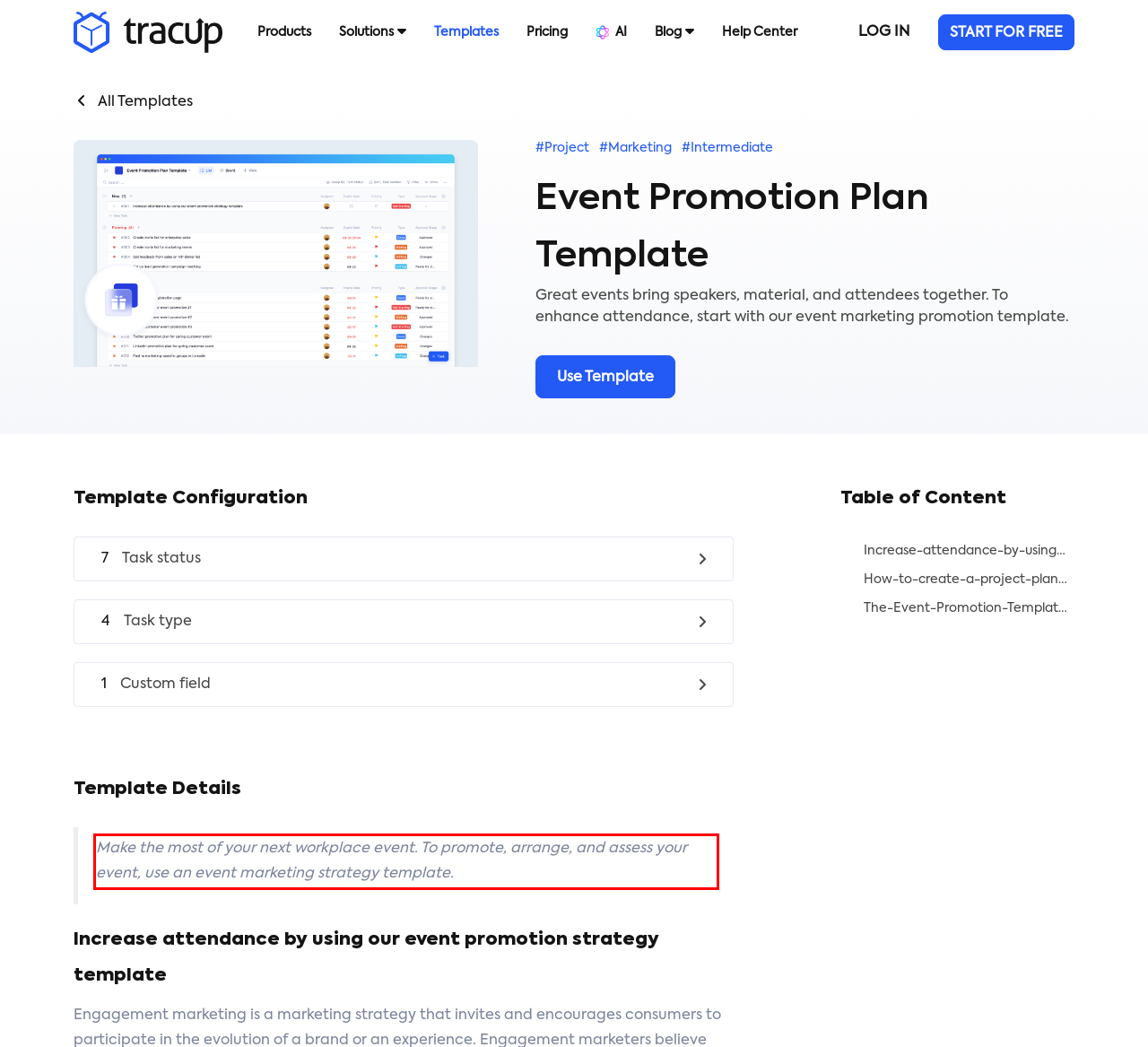You are provided with a webpage screenshot that includes a red rectangle bounding box. Extract the text content from within the bounding box using OCR.

Make the most of your next workplace event. To promote, arrange, and assess your event, use an event marketing strategy template.